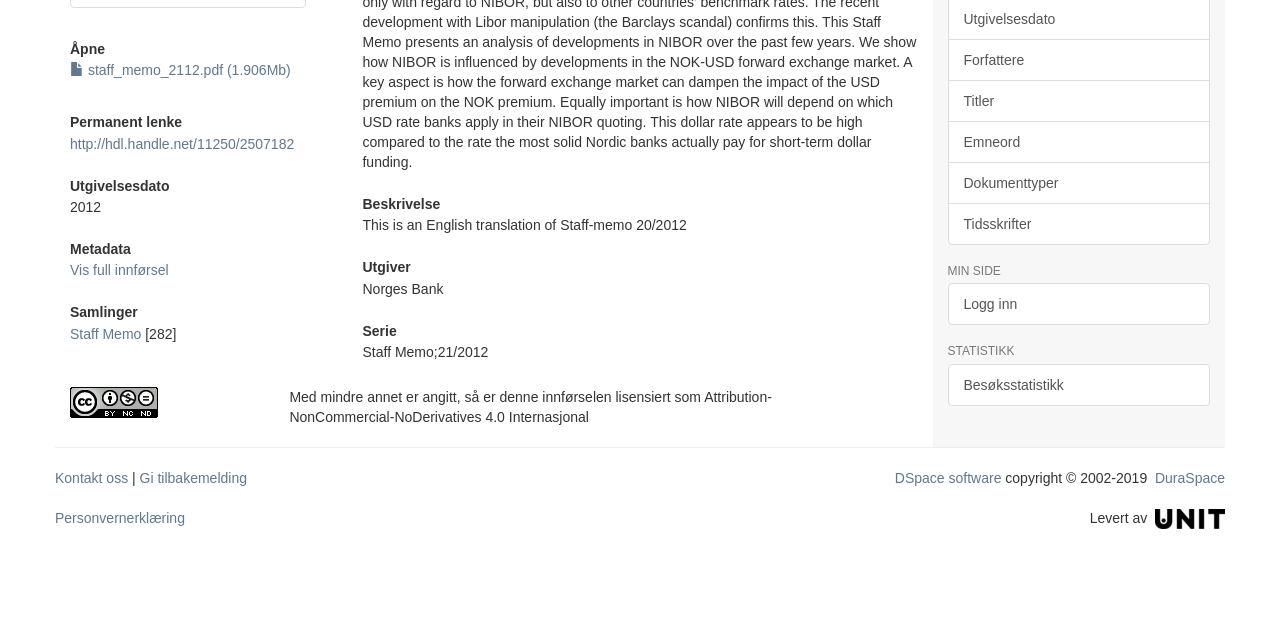Given the element description DSpace software, specify the bounding box coordinates of the corresponding UI element in the format (top-left x, top-left y, bottom-right x, bottom-right y). All values must be between 0 and 1.

[0.699, 0.734, 0.782, 0.759]